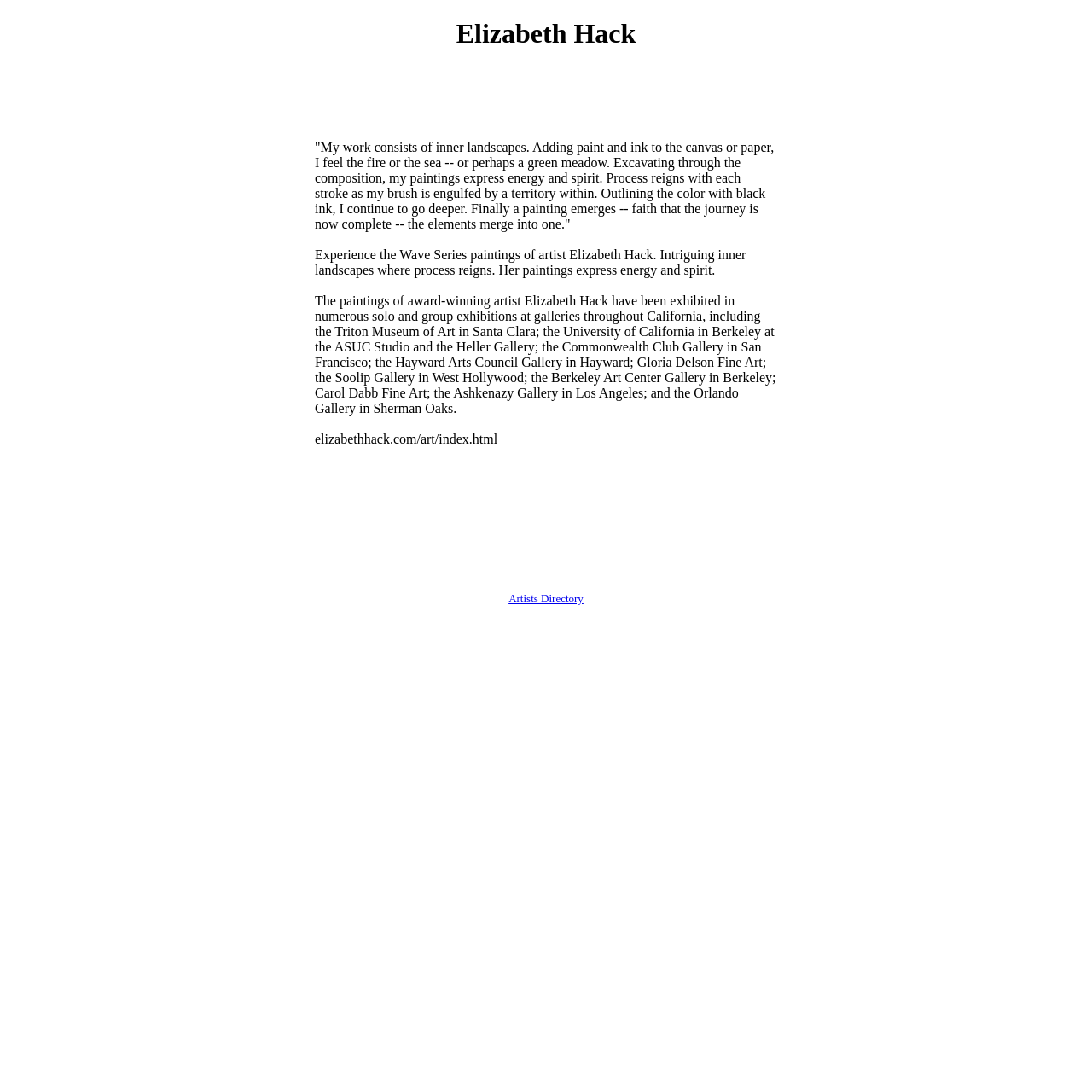Refer to the image and provide a thorough answer to this question:
What is the style of Elizabeth Hack's paintings?

Based on the text in the LayoutTableCell element, it is mentioned that Elizabeth Hack's paintings 'express energy and spirit'. This suggests that the style of her paintings is characterized by energy and spirit.